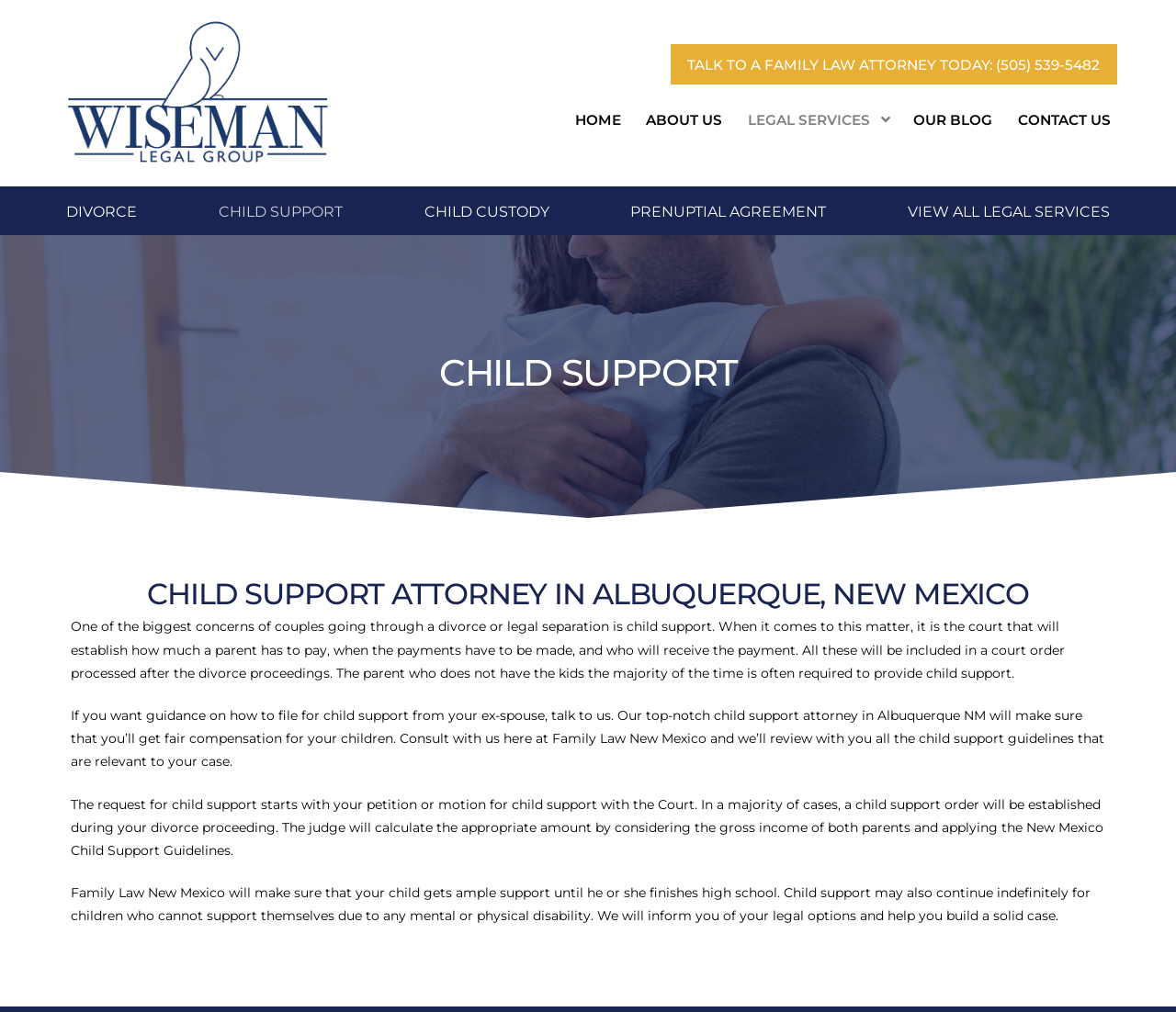Please respond in a single word or phrase: 
What is the purpose of the phone number on this webpage?

To talk to a family law attorney